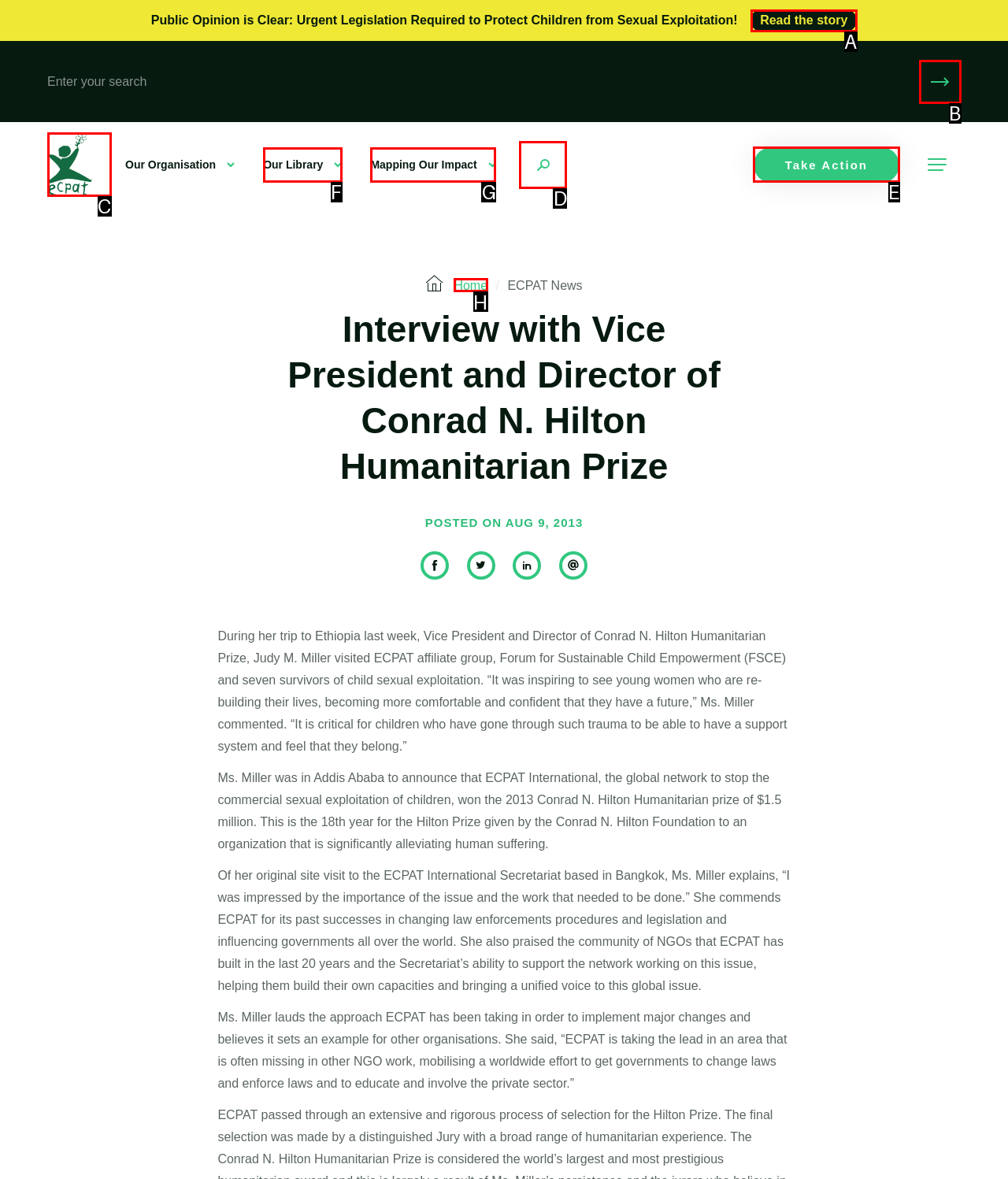Given the description: Mapping Our Impact, choose the HTML element that matches it. Indicate your answer with the letter of the option.

G